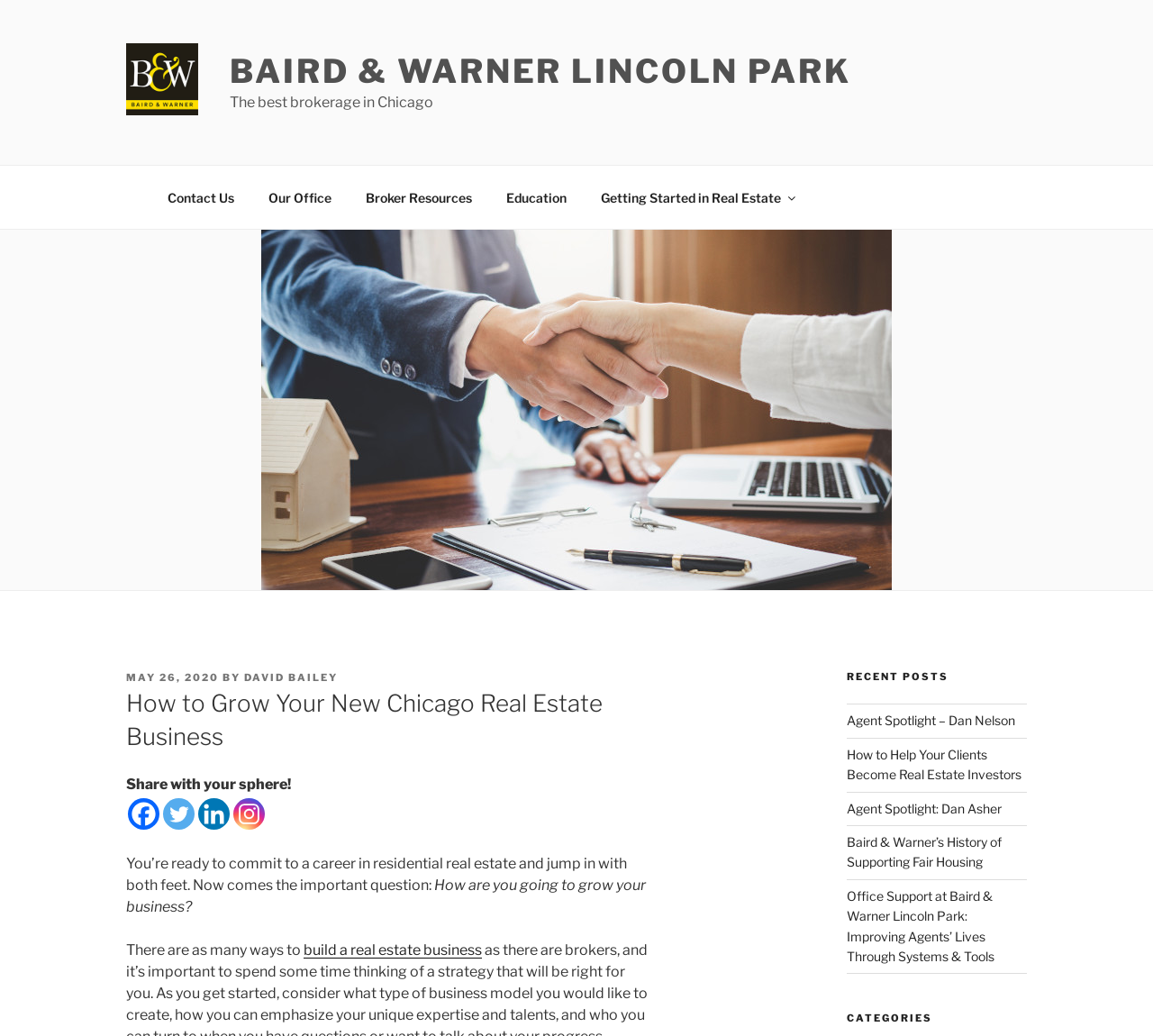What is the name of the author of the article?
Based on the image, answer the question with as much detail as possible.

I found the answer by looking at the section below the article's title, where I saw the text 'POSTED ON MAY 26, 2020 BY David Bailey'. This suggests that the author of the article is David Bailey.